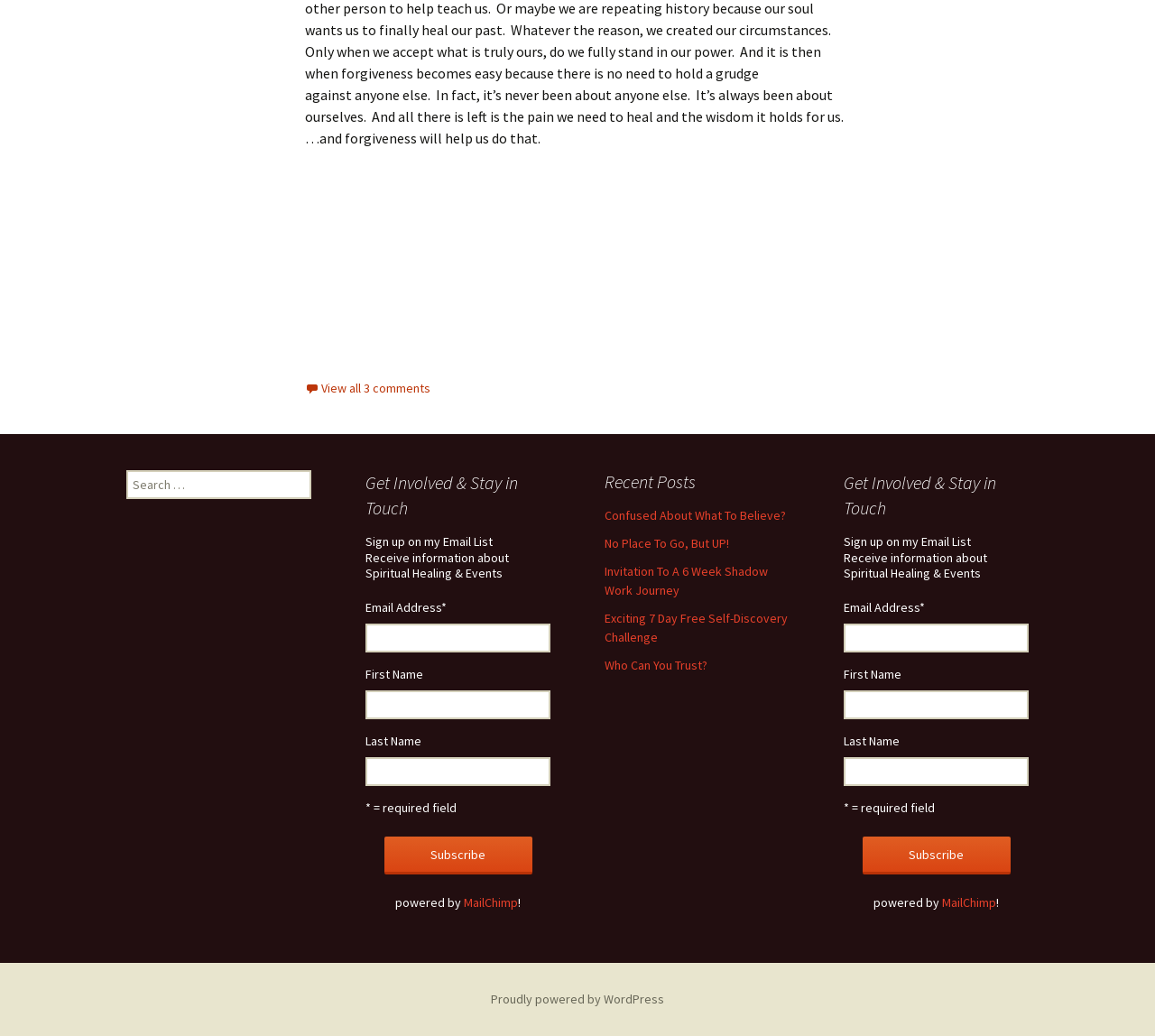Determine the bounding box coordinates for the UI element with the following description: "MailChimp". The coordinates should be four float numbers between 0 and 1, represented as [left, top, right, bottom].

[0.402, 0.863, 0.448, 0.879]